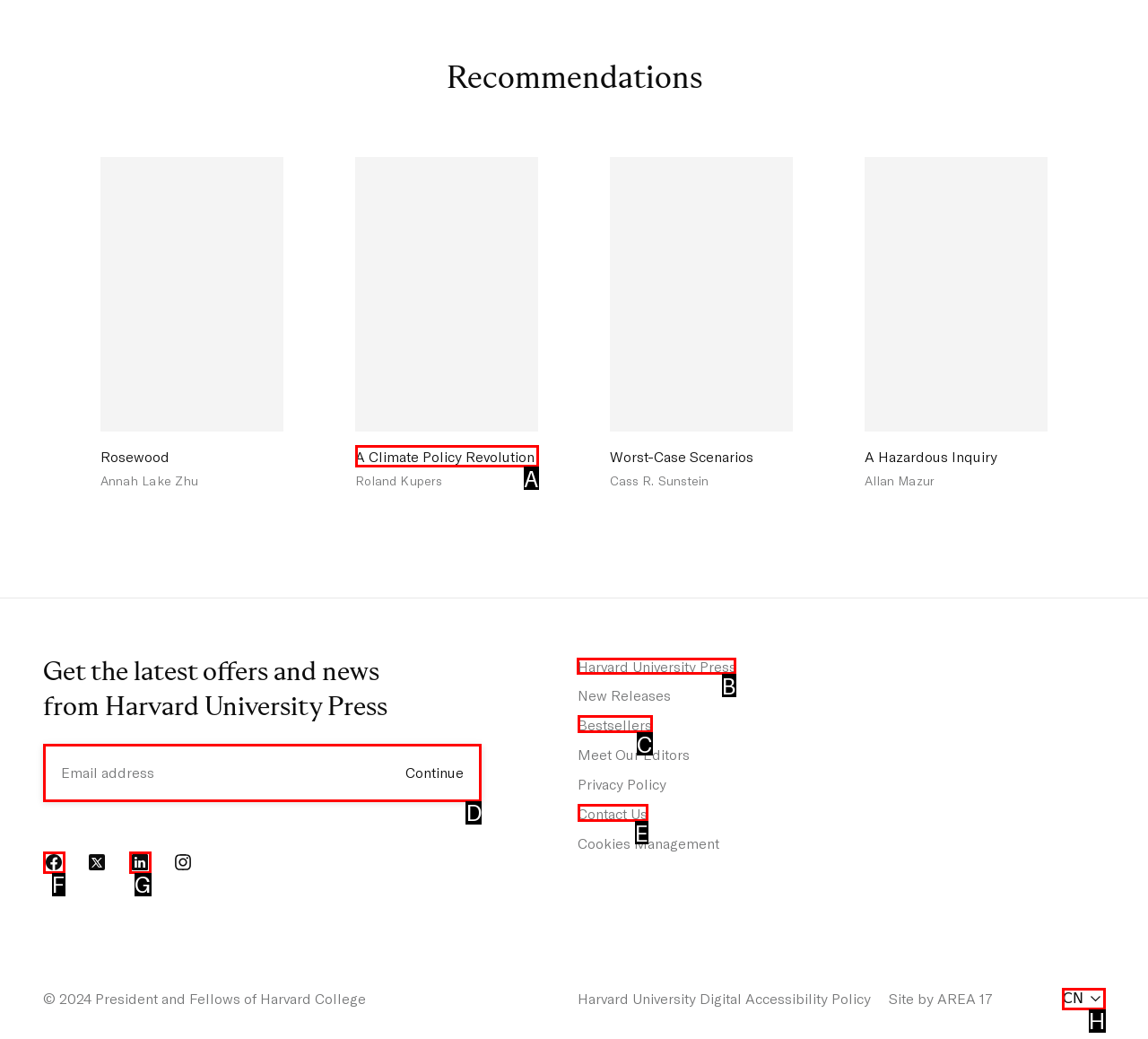Which UI element should be clicked to perform the following task: Click on the 'Harvard University Press' link? Answer with the corresponding letter from the choices.

B